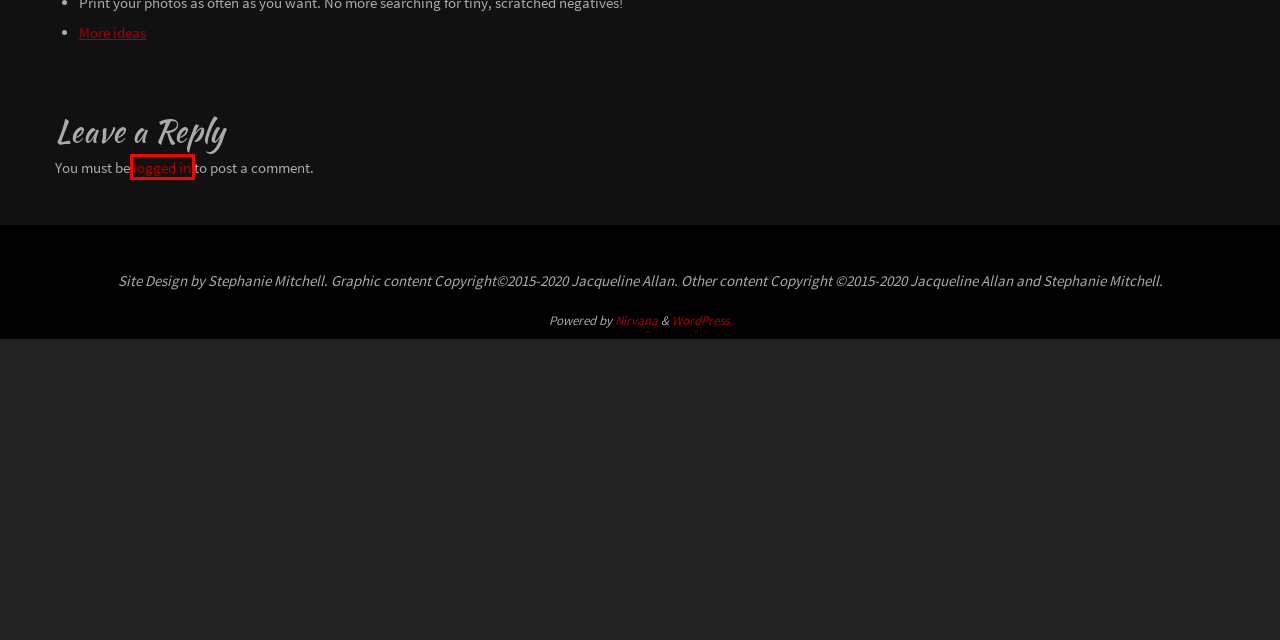Examine the screenshot of a webpage with a red bounding box around a specific UI element. Identify which webpage description best matches the new webpage that appears after clicking the element in the red bounding box. Here are the candidates:
A. Still More Ideas – Allan's Digital Media Memories
B. Allan's Digital Media Memories – Scanning and Preserving your Family Memories
C. Log In ‹ Allan's Digital Media Memories — WordPress
D. About me – Allan's Digital Media Memories
E. Free and Premium WordPress Themes • Cryout Creations
F. Services – Allan's Digital Media Memories
G. Blog Tool, Publishing Platform, and CMS – WordPress.org
H. Contact – Allan's Digital Media Memories

C